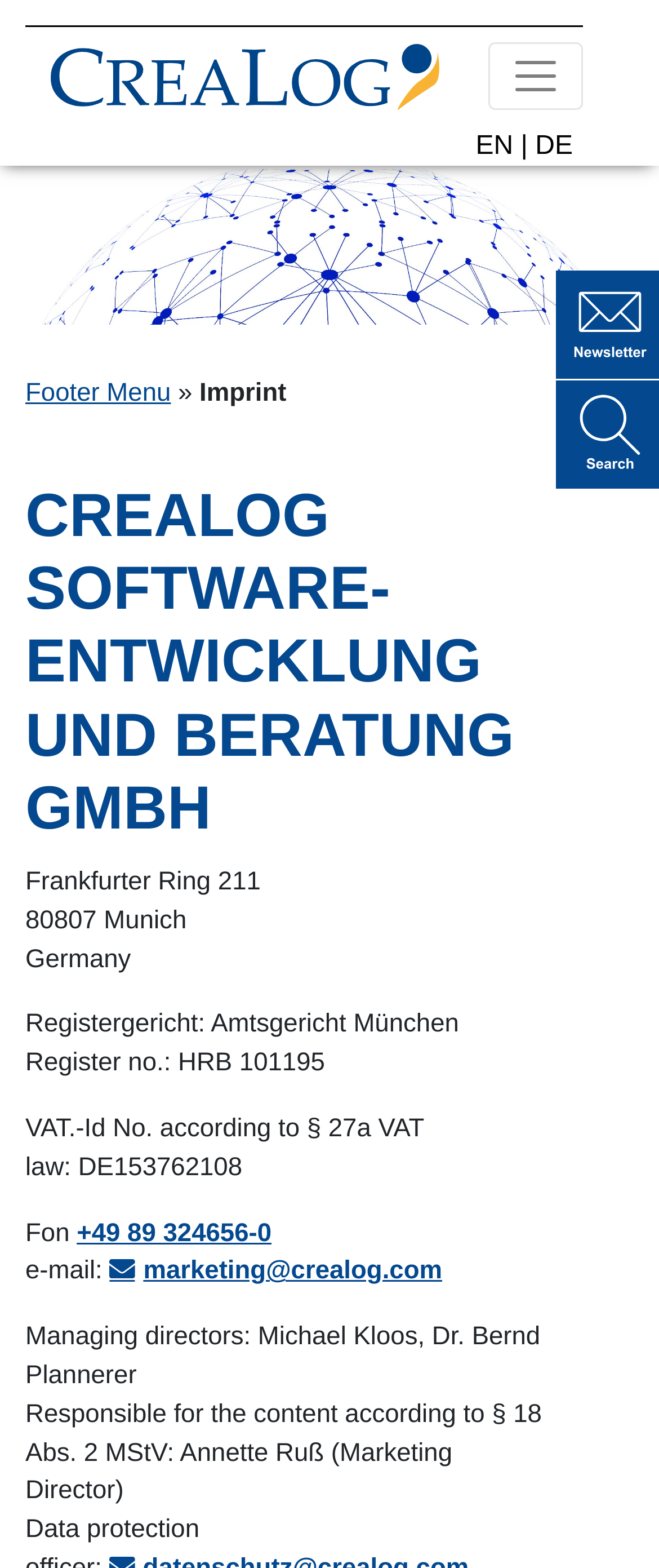What is the company name?
Based on the visual details in the image, please answer the question thoroughly.

The company name can be found in the logo link at the top of the page, and it is also mentioned in the heading 'CREALOG SOFTWARE-ENTWICKLUNG UND BERATUNG GMBH'.